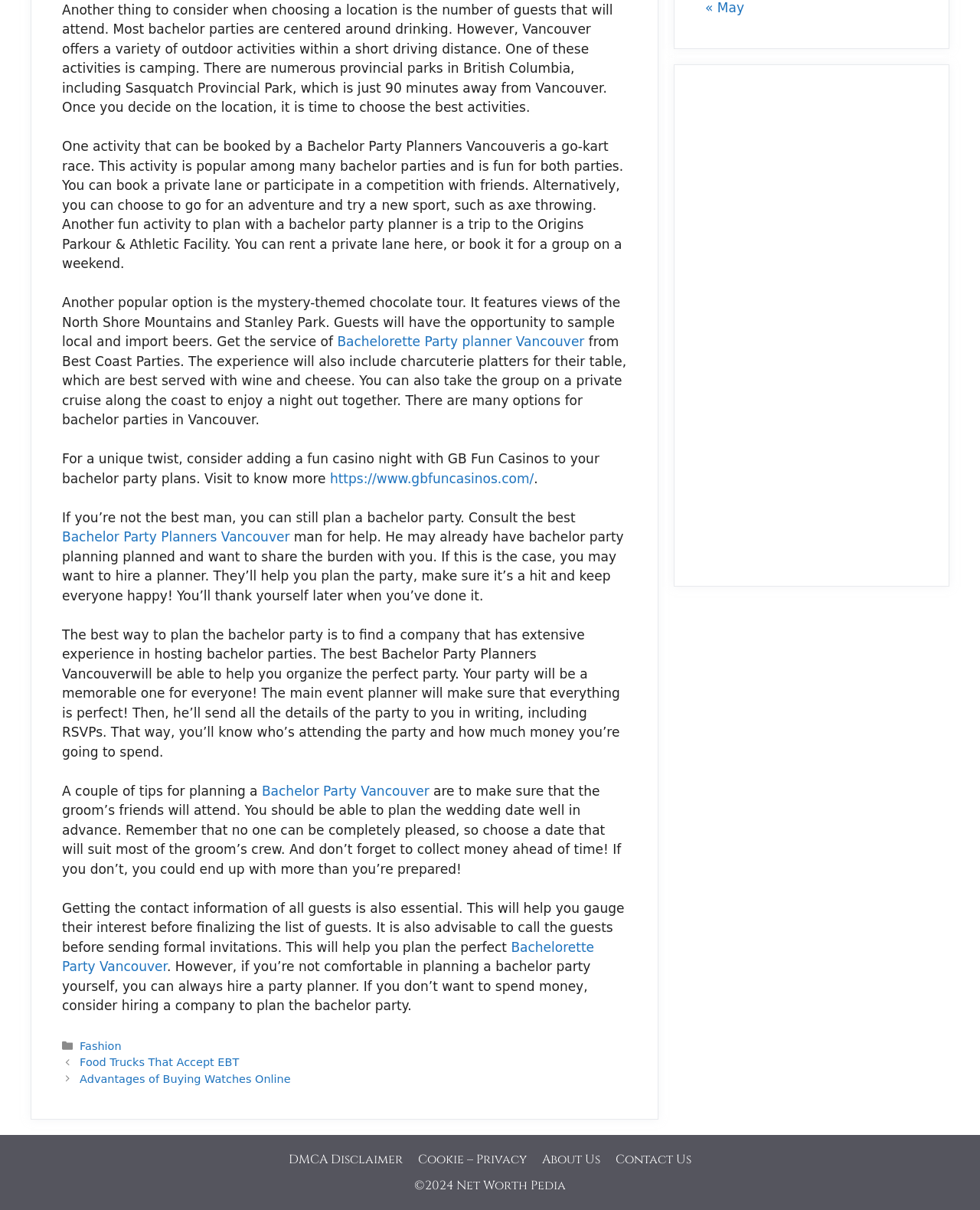Given the element description Cookie – Privacy, identify the bounding box coordinates for the UI element on the webpage screenshot. The format should be (top-left x, top-left y, bottom-right x, bottom-right y), with values between 0 and 1.

[0.427, 0.951, 0.538, 0.965]